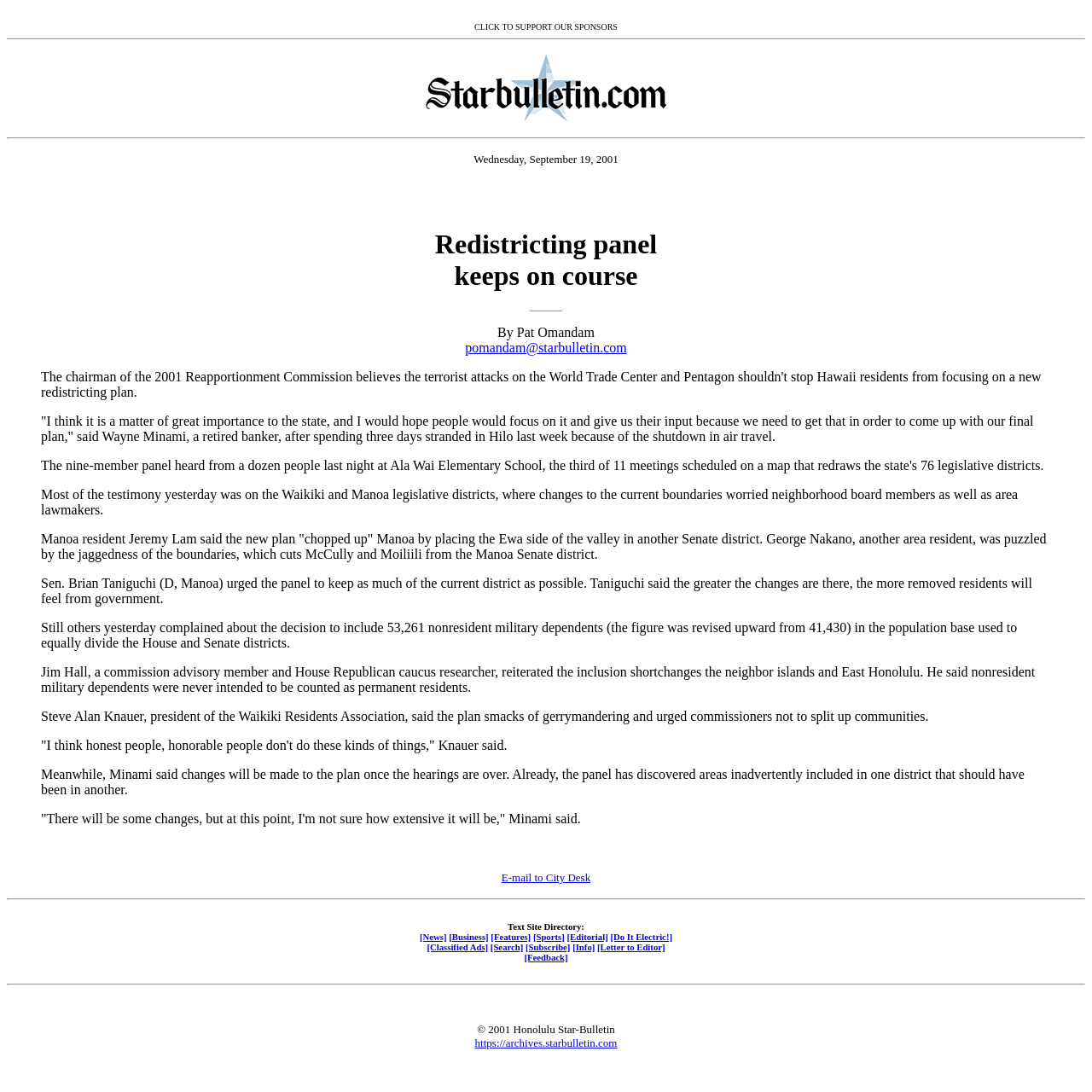Using the information in the image, could you please answer the following question in detail:
What is the name of the president of the Waikiki Residents Association?

I found the name of the president of the Waikiki Residents Association by looking at the StaticText element with the text 'Steve Alan Knauer, president of the Waikiki Residents Association' which is located in the middle of the article.